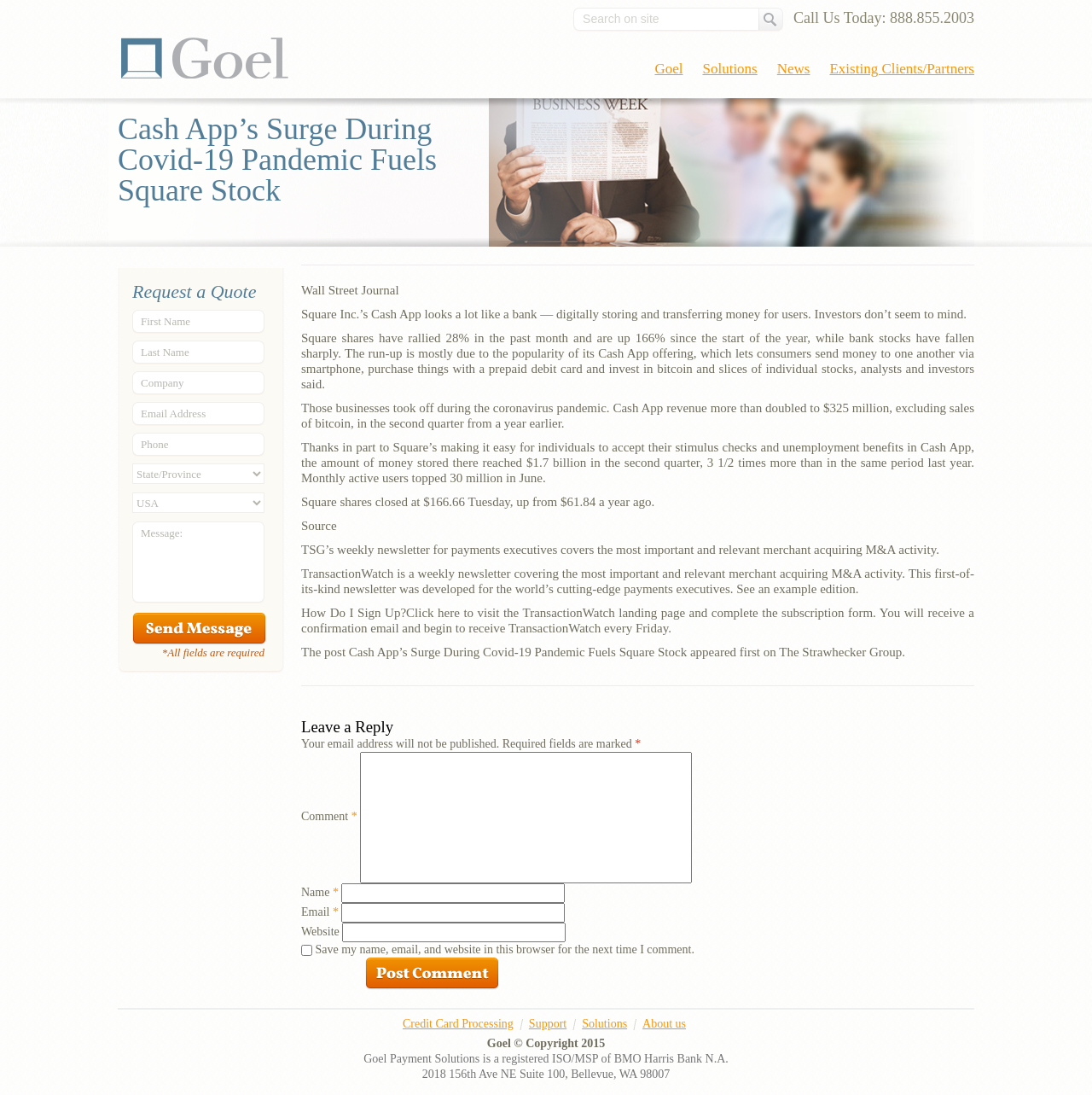Offer a meticulous caption that includes all visible features of the webpage.

This webpage is about Goel, an online payment processing gateway, and its services. At the top, there is a heading "Cash App’s Surge During Covid-19 Pandemic Fuels Square Stock" and a link to "Goel" on the left side. On the right side, there is a heading "Call Us Today: 888.855.2003" and a search bar with a button. Below the search bar, there are links to "Existing Clients/Partners", "News", "Solutions", and "Goel".

In the main content area, there is a news article about Square Inc.'s Cash App, which has seen significant growth during the Covid-19 pandemic. The article discusses how Cash App's revenue has more than doubled and its user base has increased to 30 million. There are also quotes from the Wall Street Journal and a mention of the source of the article.

On the right side of the main content area, there is a form to request a quote, with fields for first name, last name, company, email address, phone, and message. Below the form, there is a button to submit the request.

At the bottom of the page, there is a section for leaving a reply, with fields for comment, name, email, and website. There is also a checkbox to save the user's information for future comments and a button to post the comment.

The footer of the page has links to "Credit Card Processing", "Support", "Solutions", and "About us", as well as copyright information and a statement about Goel being a registered ISO/MSP of BMO Harris Bank N.A.